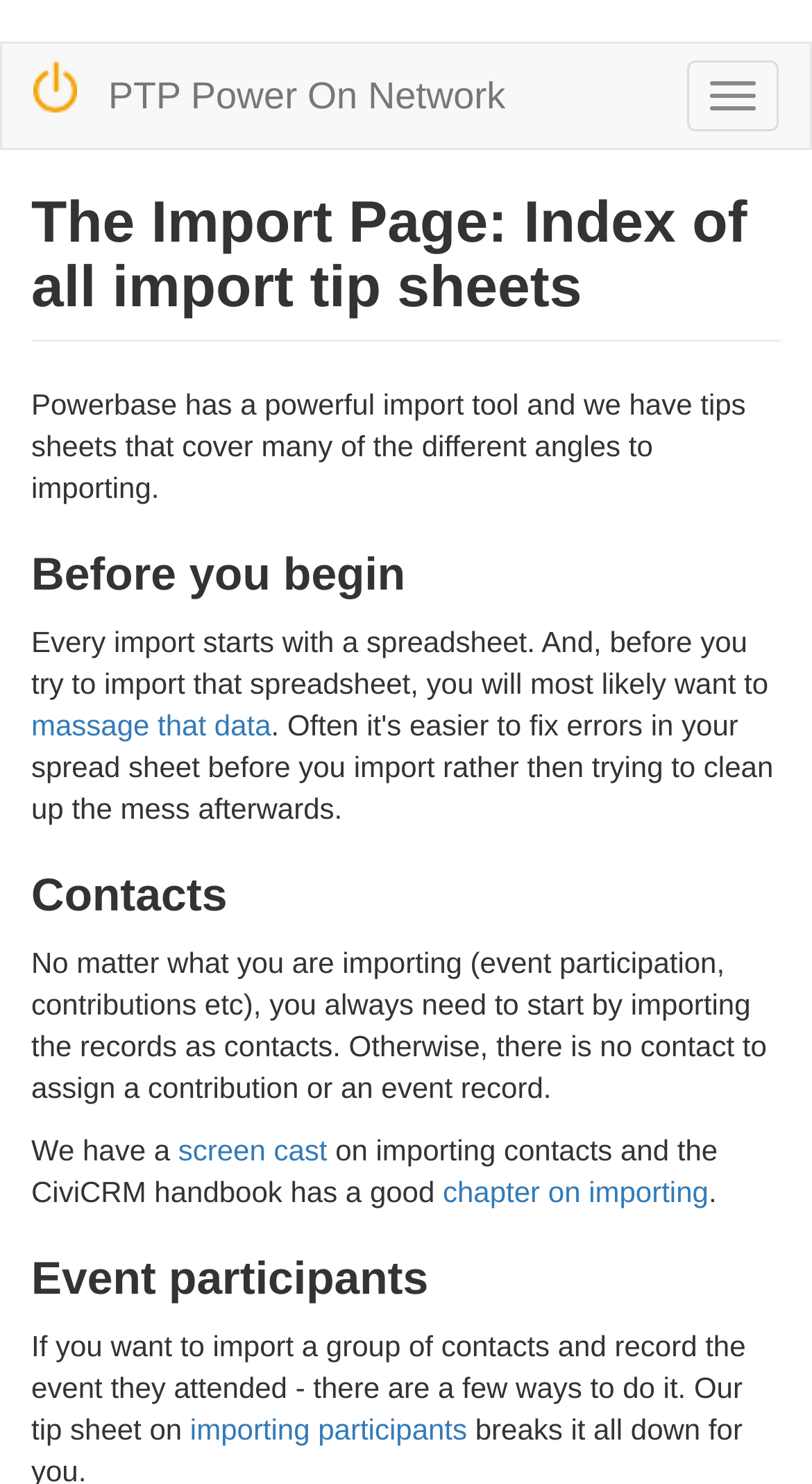Based on the element description "PTP Power On Network", predict the bounding box coordinates of the UI element.

[0.095, 0.029, 0.661, 0.1]